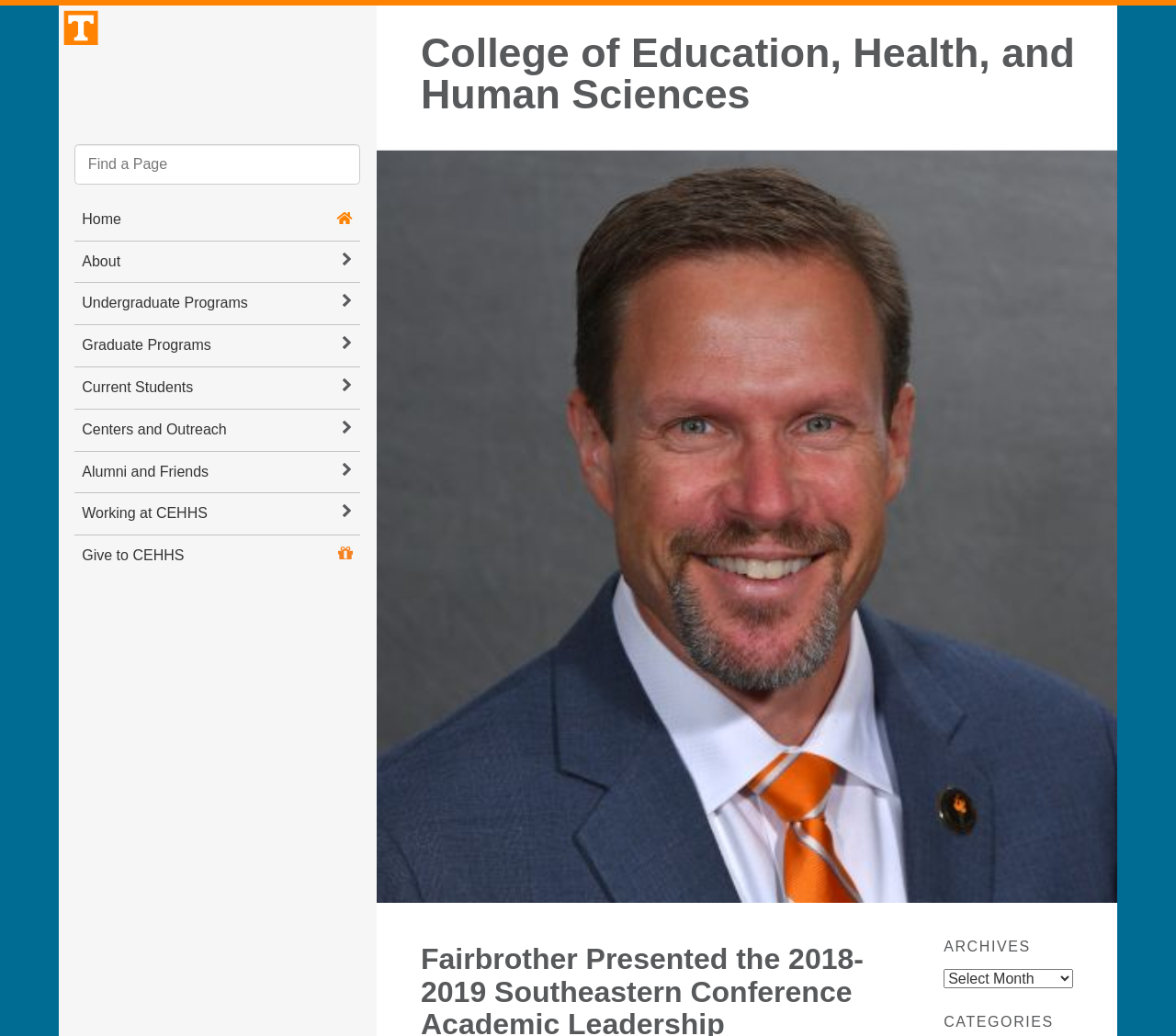Locate the bounding box of the UI element described by: "Undergraduate Programs" in the given webpage screenshot.

[0.063, 0.314, 0.306, 0.354]